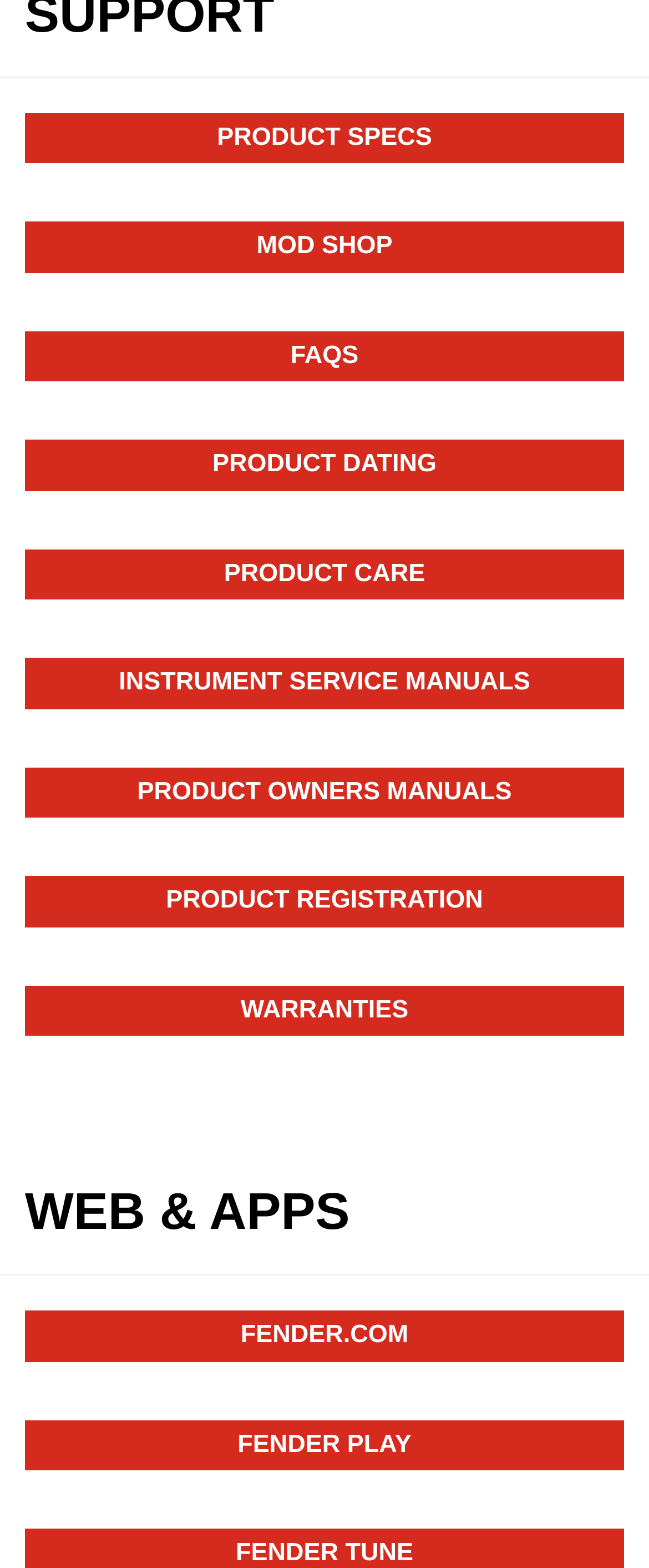Determine the bounding box coordinates for the area that needs to be clicked to fulfill this task: "View product specifications". The coordinates must be given as four float numbers between 0 and 1, i.e., [left, top, right, bottom].

[0.038, 0.072, 0.962, 0.104]